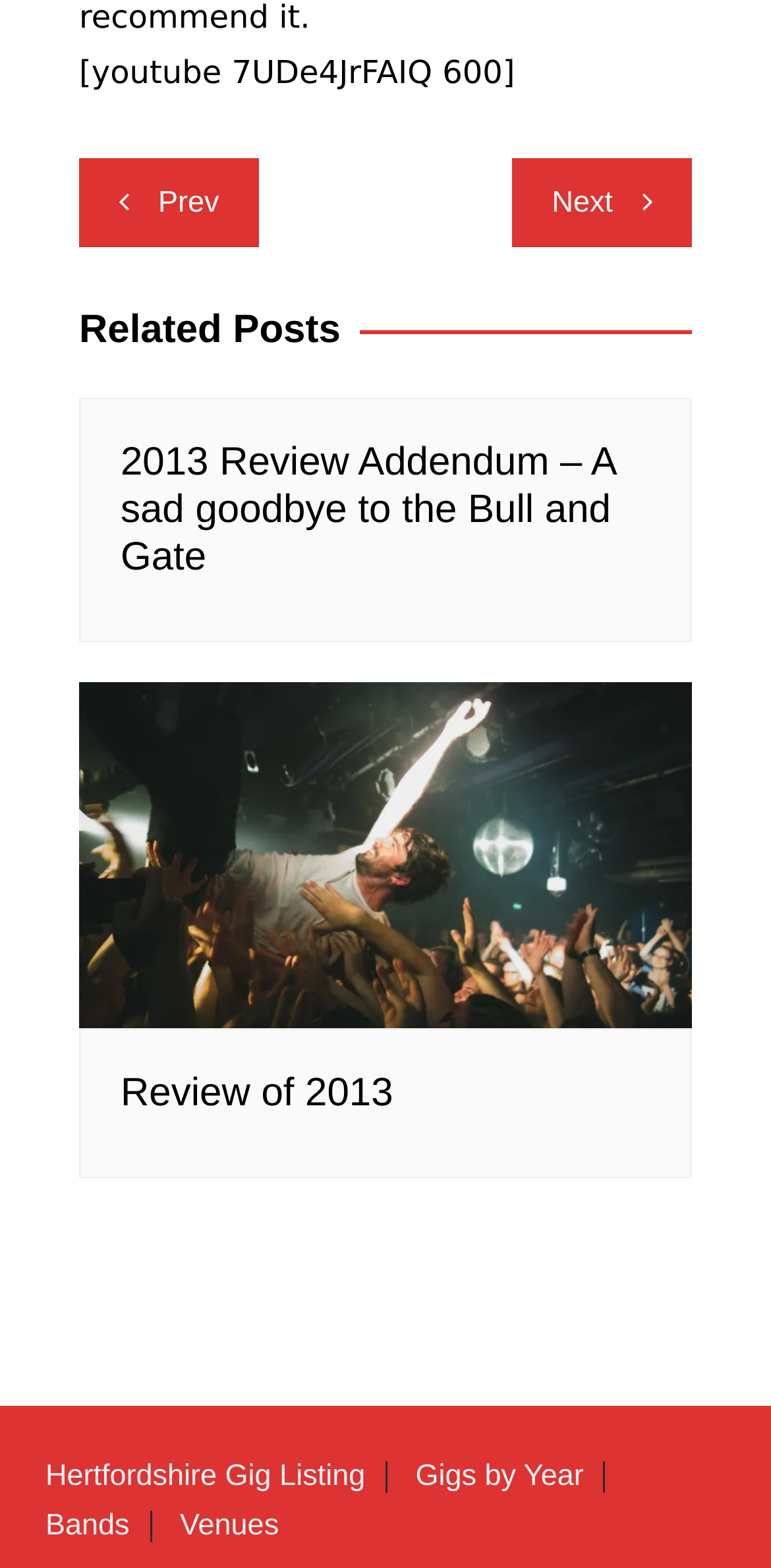Pinpoint the bounding box coordinates of the clickable area necessary to execute the following instruction: "Explore Gigs by Year". The coordinates should be given as four float numbers between 0 and 1, namely [left, top, right, bottom].

[0.539, 0.931, 0.785, 0.951]